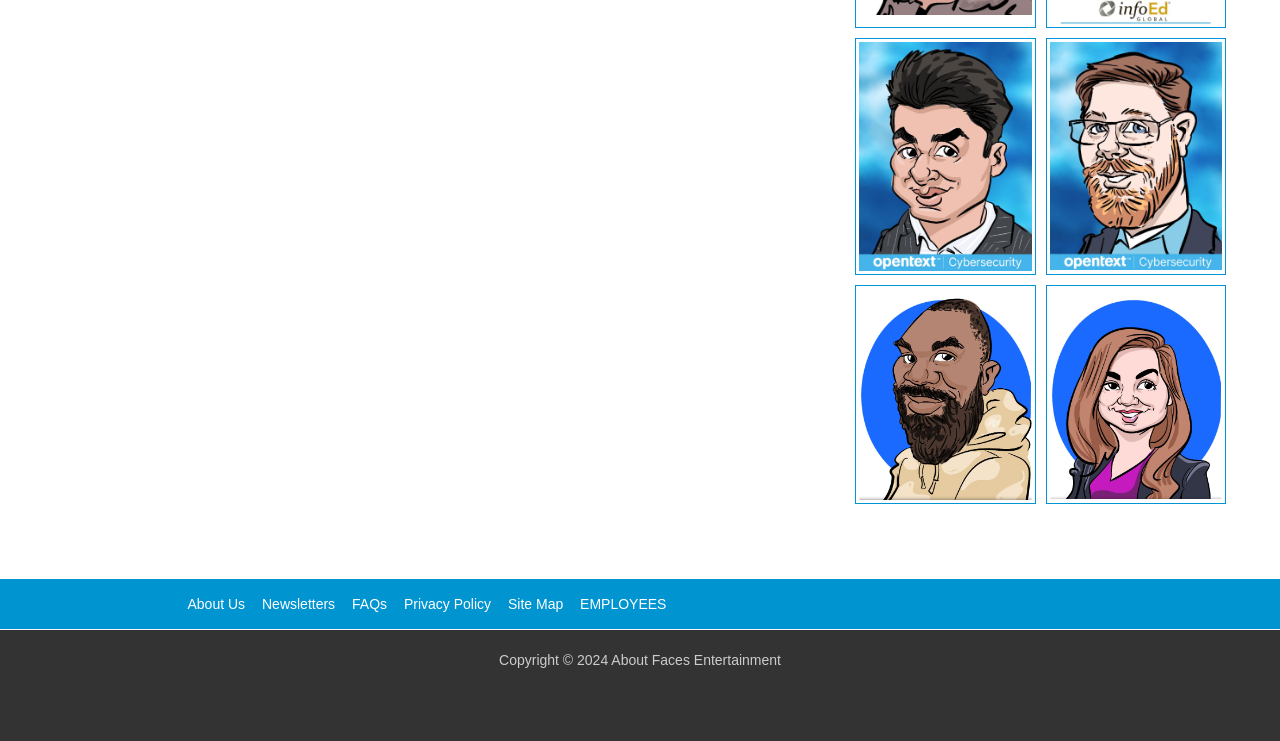Please look at the image and answer the question with a detailed explanation: What is the name of the YouTube site?

The name of the YouTube site can be found in the link at the bottom of the webpage, which contains the text 'About Faces Entertainment YouTube Site'.